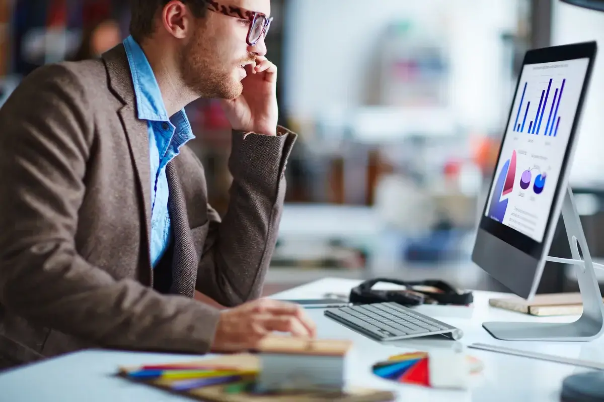Please answer the following question using a single word or phrase: 
What is displayed on the computer monitor?

Colorful graphs